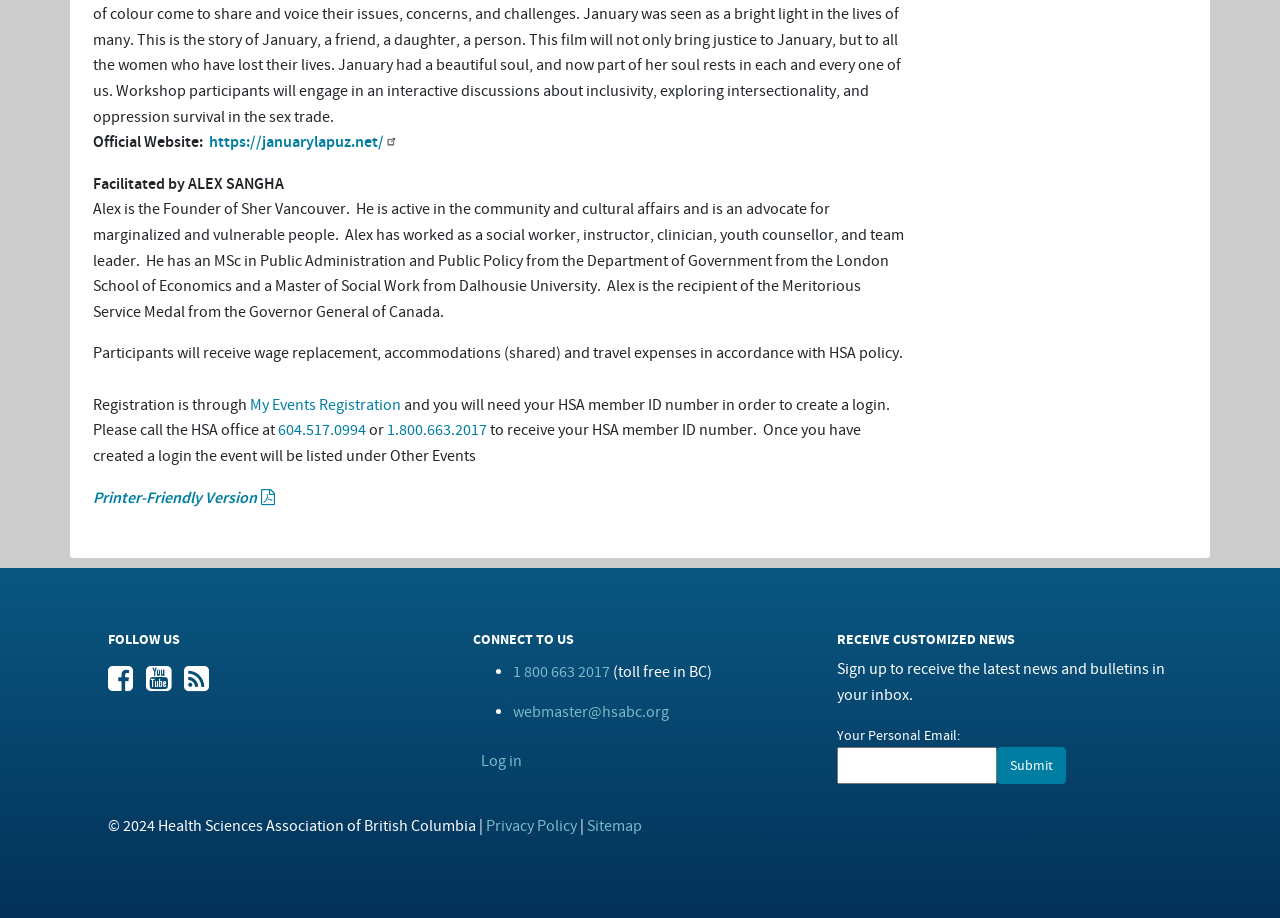Use one word or a short phrase to answer the question provided: 
What is the phone number to call for HSA member ID number?

604.517.0994 or 1.800.663.2017